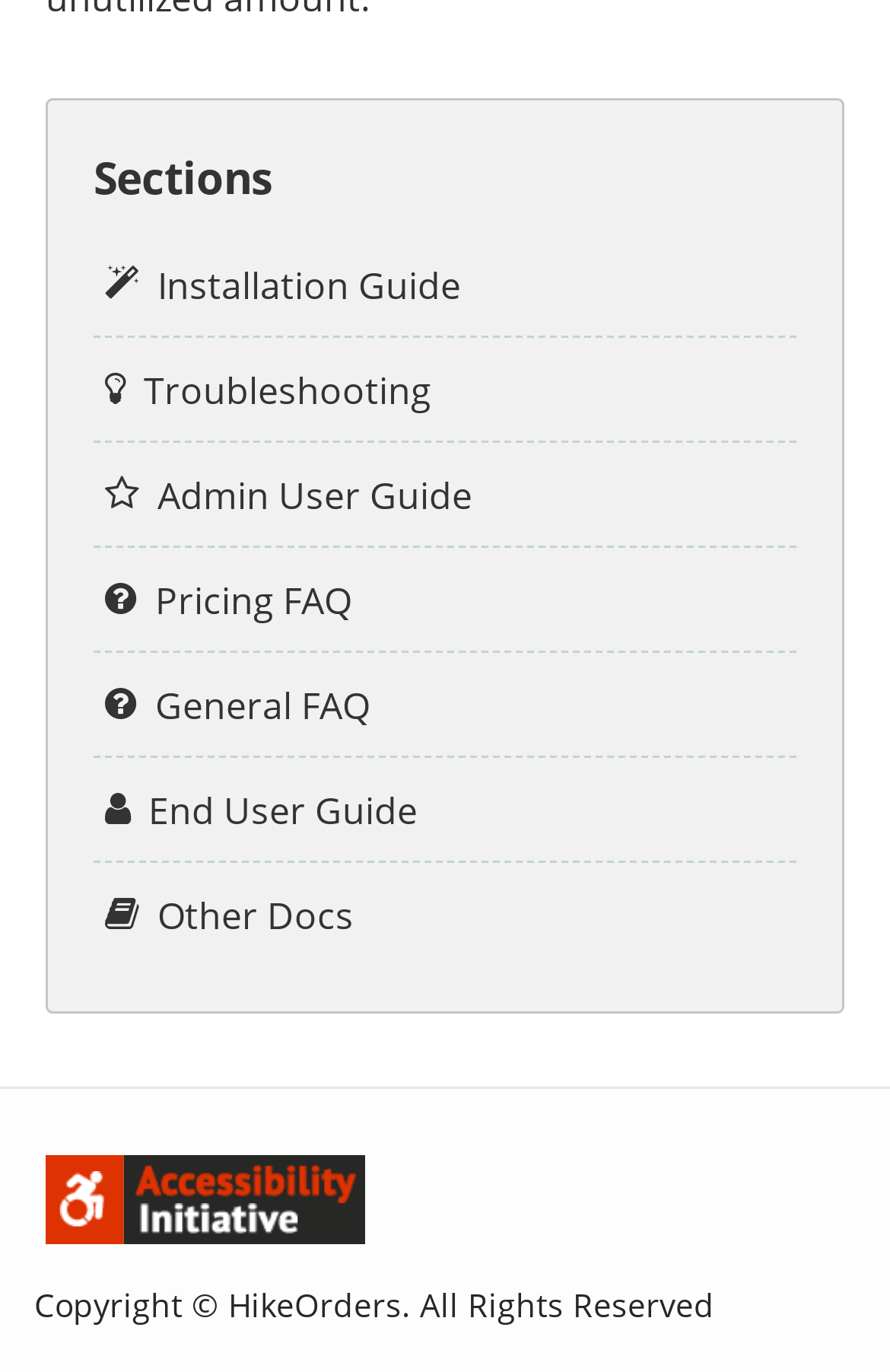Determine the bounding box coordinates of the element's region needed to click to follow the instruction: "Read Admin User Guide". Provide these coordinates as four float numbers between 0 and 1, formatted as [left, top, right, bottom].

[0.177, 0.339, 0.882, 0.381]